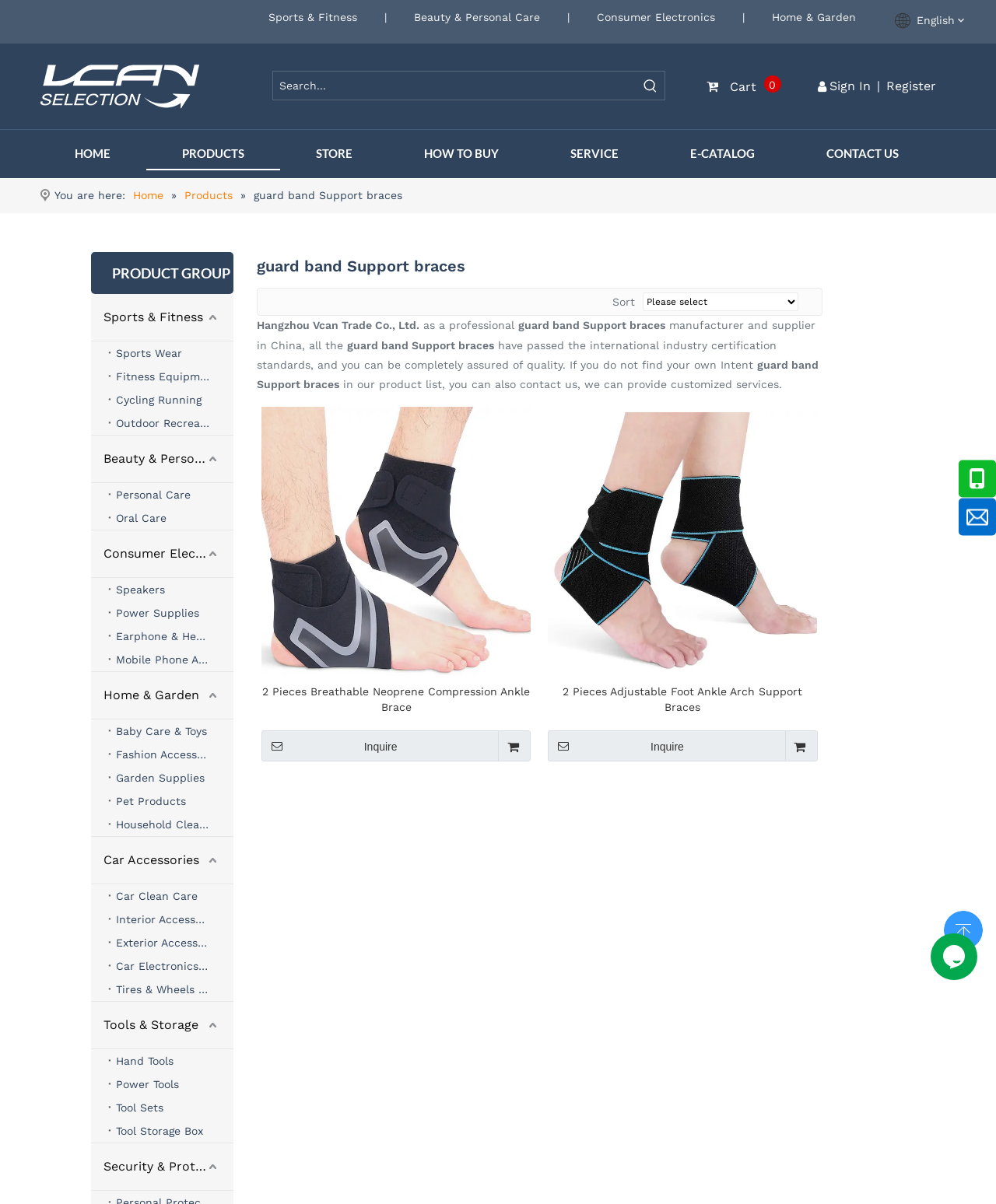Answer the question with a brief word or phrase:
How many product categories are listed on the webpage?

10